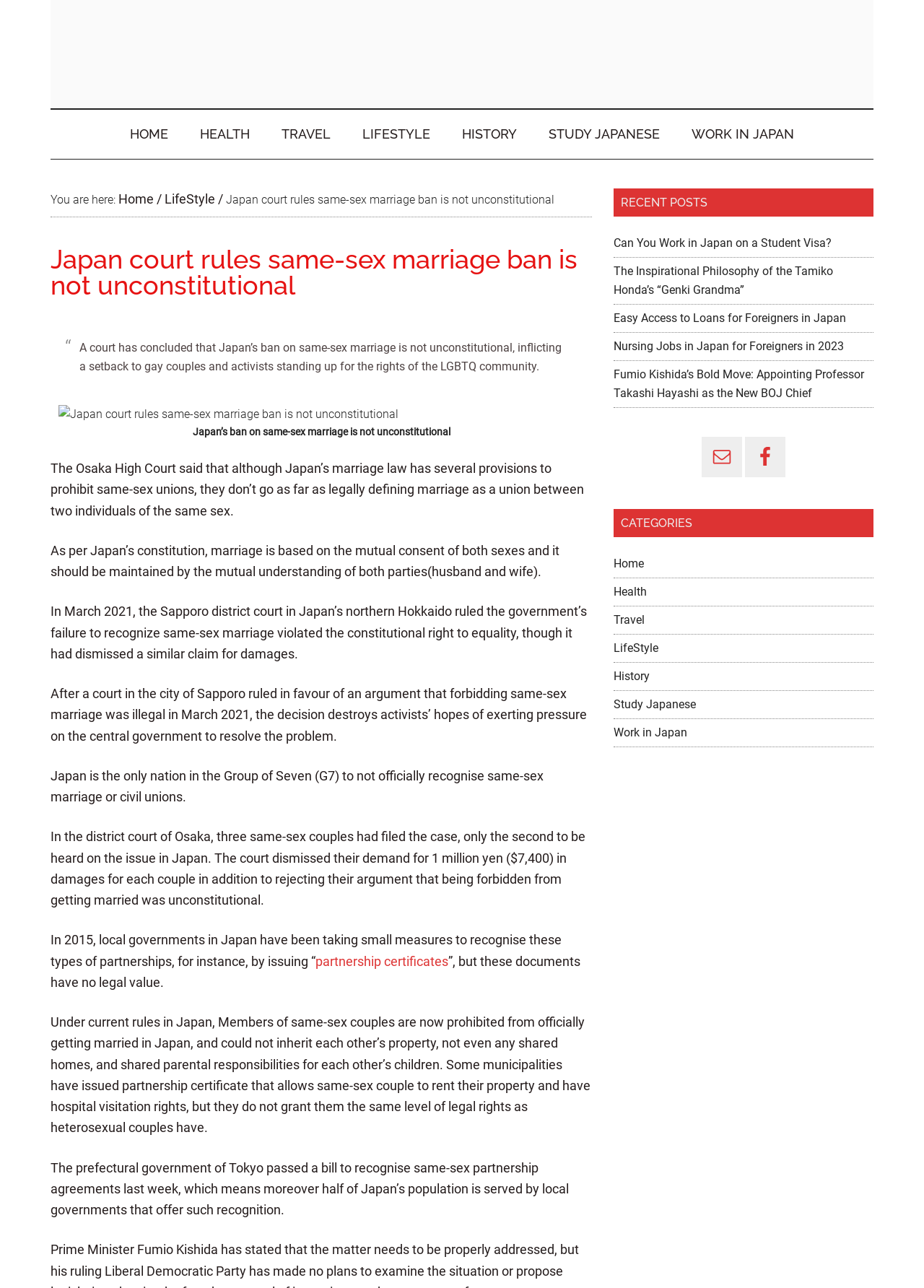Describe all significant elements and features of the webpage.

This webpage is about a news article discussing a court ruling in Japan regarding same-sex marriage. At the top of the page, there are several links to skip to different sections of the webpage, including the main content, secondary menu, primary sidebar, and footer. Below these links, there is a navigation menu with links to various categories, such as Home, Health, Travel, Lifestyle, History, Study Japanese, and Work in Japan.

The main content of the webpage is a news article with a heading that reads "Japan court rules same-sex marriage ban is not unconstitutional." The article begins with a blockquote that summarizes the court's decision, stating that Japan's ban on same-sex marriage is not unconstitutional and is a setback for gay couples and activists. Below the blockquote, there is an image related to the article, accompanied by a figcaption that provides a brief description of the image.

The article itself is divided into several paragraphs that discuss the court's ruling and its implications. The text explains that the Osaka High Court ruled that Japan's marriage law does not legally define marriage as a union between two individuals of the same sex, and therefore, the ban on same-sex marriage is not unconstitutional. The article also mentions that Japan is the only G7 country that does not officially recognize same-sex marriage or civil unions.

On the right side of the webpage, there is a primary sidebar that contains several links to recent posts, including articles about working in Japan on a student visa, the philosophy of Tamiko Honda's "Genki Grandma," and nursing jobs in Japan for foreigners. There are also links to social media platforms, such as Email and Facebook.

Overall, the webpage is focused on providing news and information about Japan, with a specific focus on the recent court ruling regarding same-sex marriage.